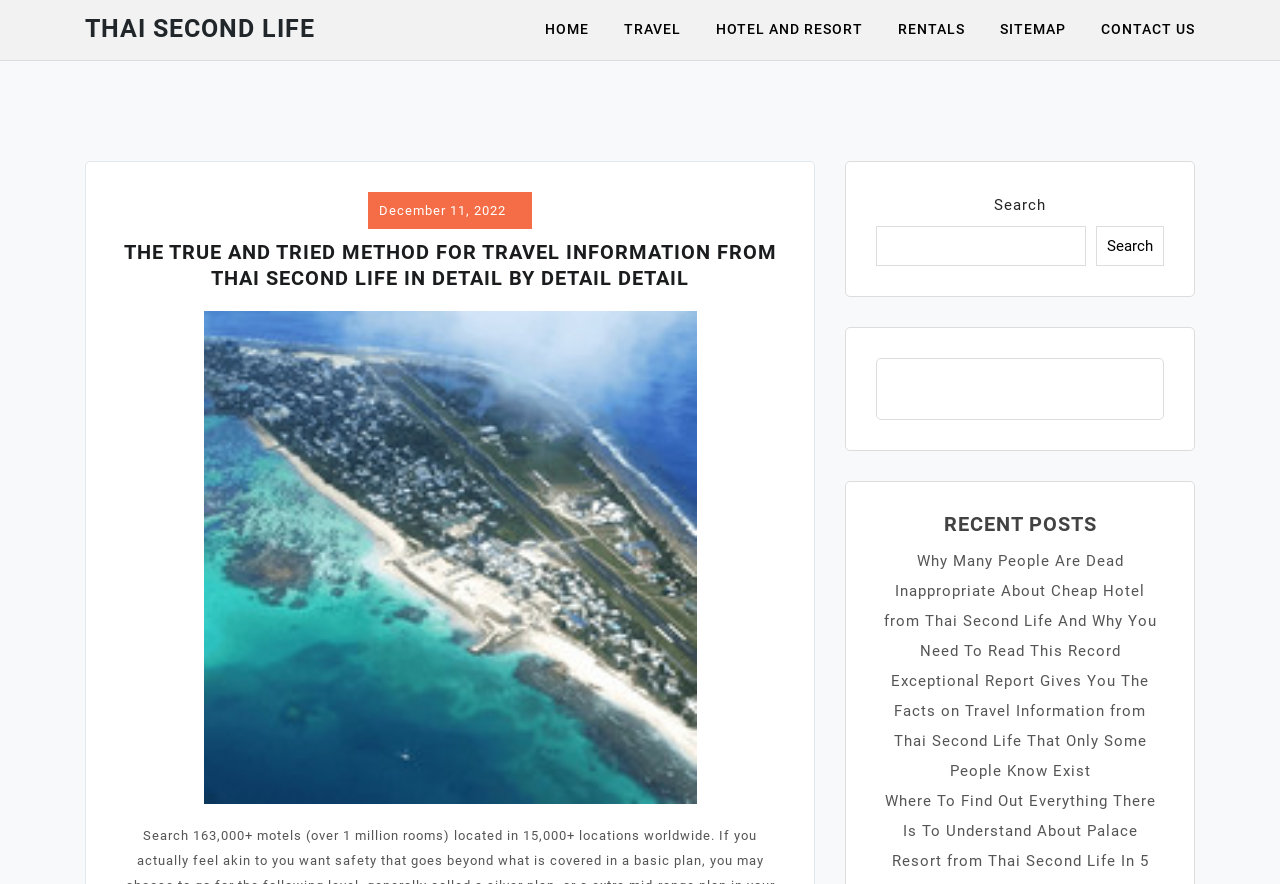Please specify the bounding box coordinates of the area that should be clicked to accomplish the following instruction: "Read the recent post about cheap hotels from Thai Second Life". The coordinates should consist of four float numbers between 0 and 1, i.e., [left, top, right, bottom].

[0.69, 0.624, 0.904, 0.747]